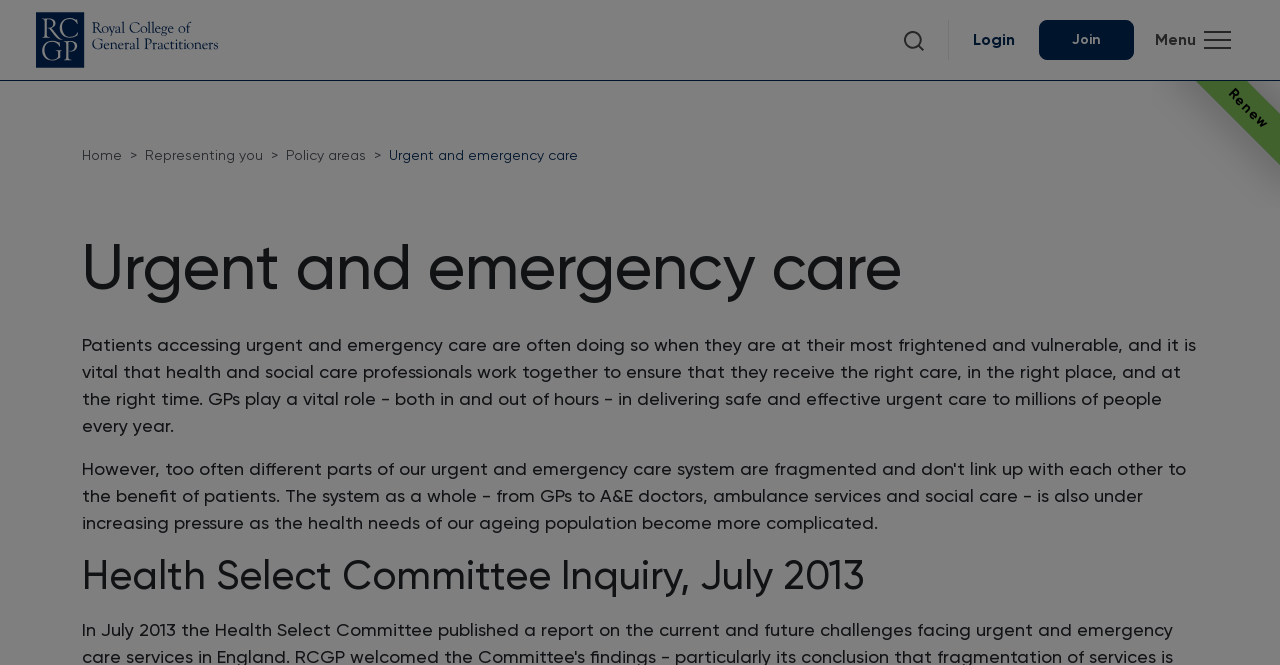Please identify the bounding box coordinates of where to click in order to follow the instruction: "Search the site".

[0.694, 0.03, 0.734, 0.09]